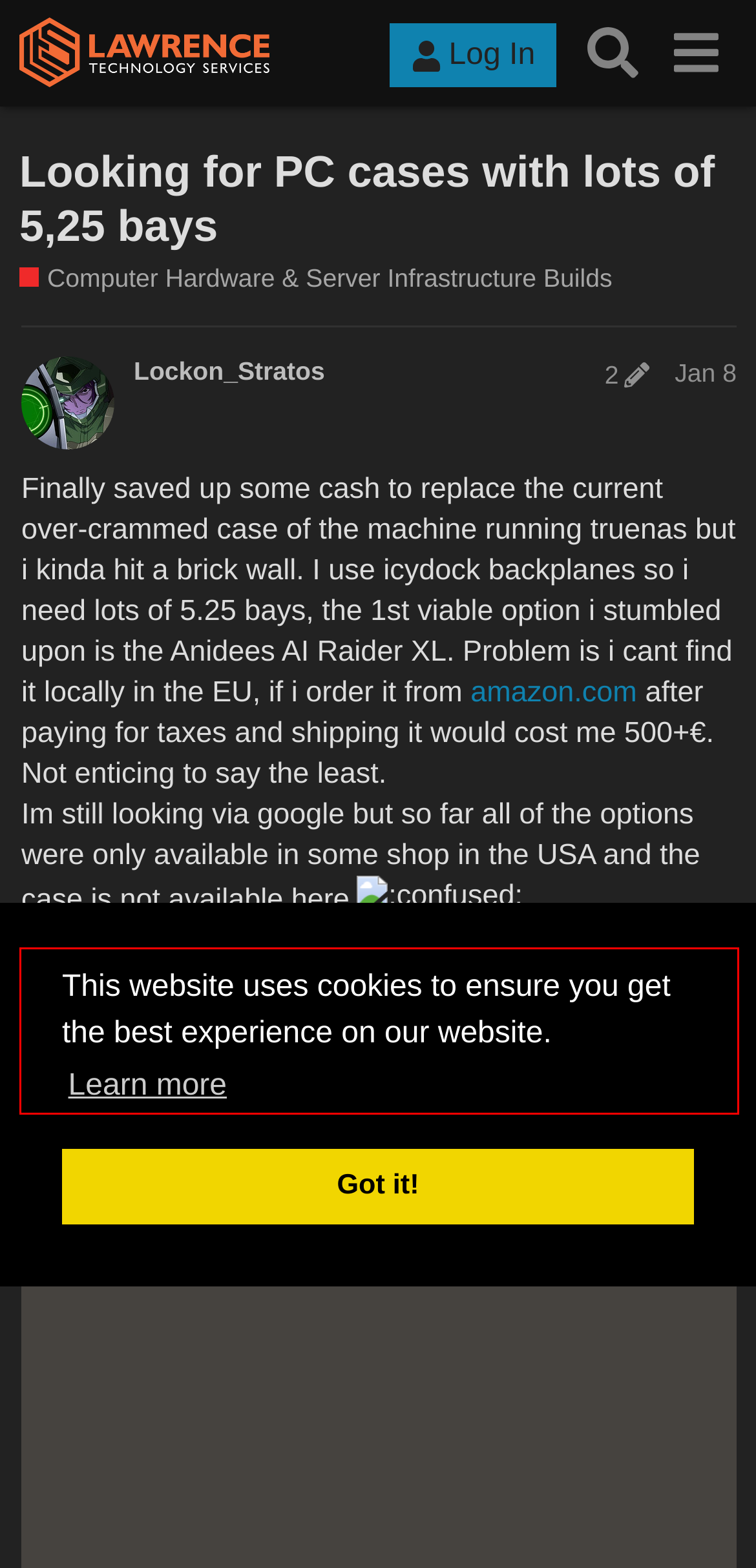Within the screenshot of a webpage, identify the red bounding box and perform OCR to capture the text content it contains.

Could someone recommend me a good case with lots of 5.25 bays and plenty of internal volume? Current case is a aerocool RS9 and the system outgrown it to put it mildly: